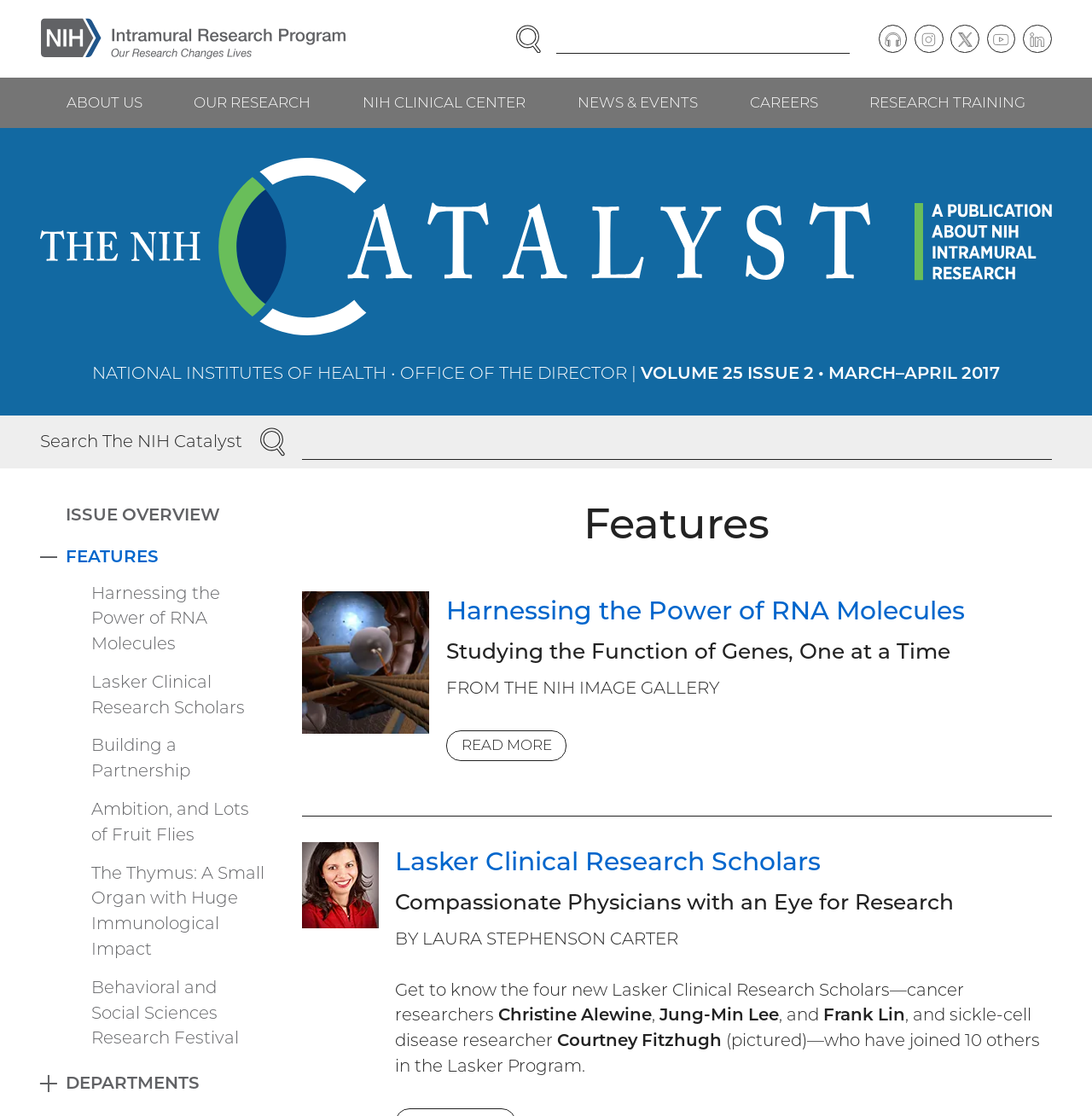Determine the bounding box coordinates of the clickable element to complete this instruction: "Search The NIH Catalyst". Provide the coordinates in the format of four float numbers between 0 and 1, [left, top, right, bottom].

[0.029, 0.372, 0.971, 0.42]